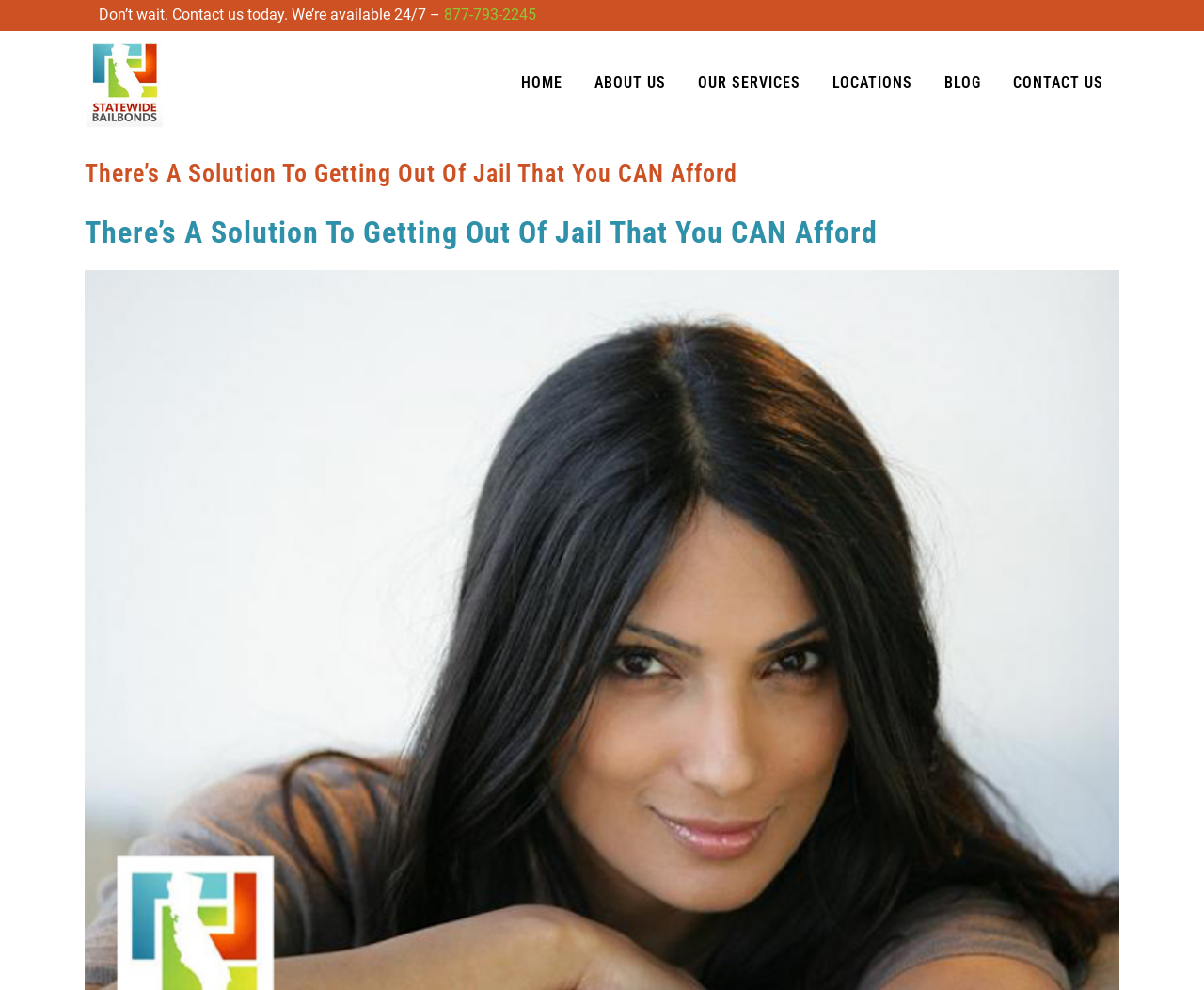What is the main topic of the page?
Give a comprehensive and detailed explanation for the question.

I inferred the main topic of the page by looking at the heading elements and the overall structure of the page, which suggests that the page is about bail bonds services.